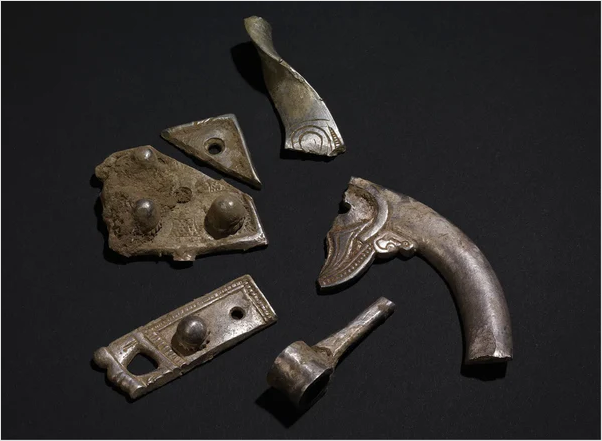Provide a comprehensive description of the image.

The image showcases a collection of intriguing metal artifacts from the Furness Hoard, dating back to the Viking Age. Displayed against a dark background, these pieces include two curved fragments that remarkably fit together to form a complete ring, alongside other significant elements such as fragments of brooches, which were typically used as decorative items. The arrangement features a variety of shapes and textures, highlighting the craftsmanship of the time. Among these, distinctive pieces of ‘hack-silver’ can be seen, commonly utilized as bullion. This selection of artifacts provides valuable insight into the jewelry and decorative practices of the early medieval period, reflecting both artistic skill and the cultural significance of these objects.